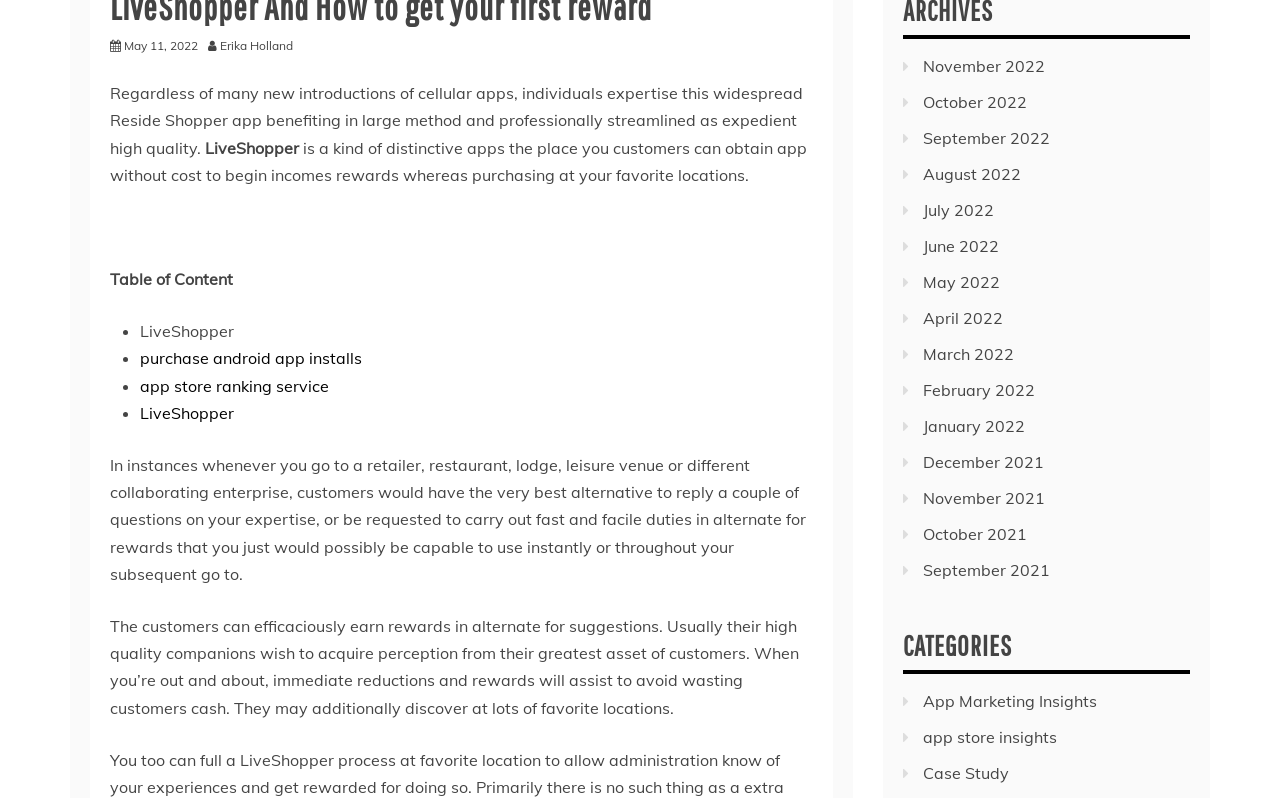Find the bounding box coordinates for the element described here: "LiveShopper".

[0.109, 0.505, 0.183, 0.53]